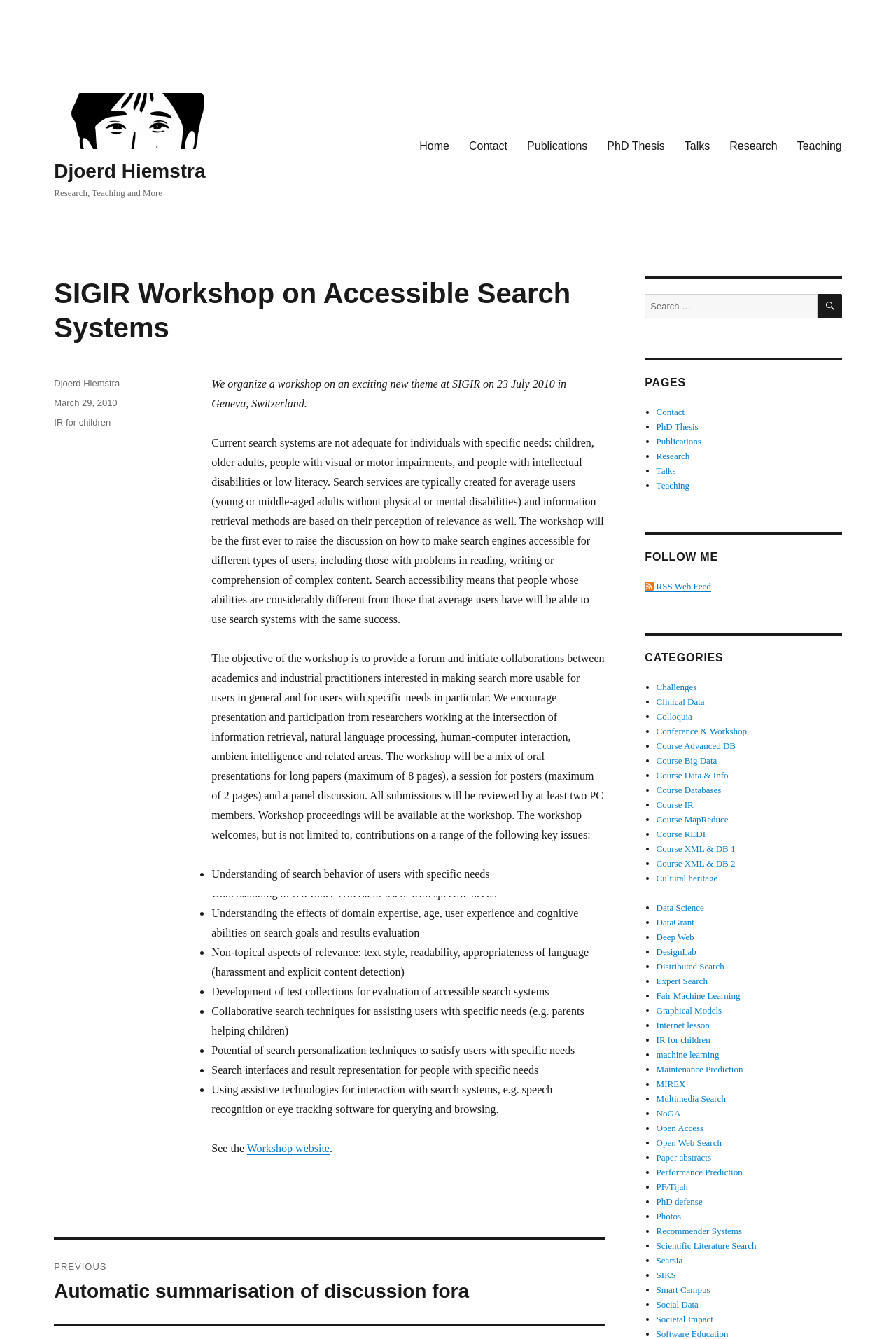Given the element description, predict the bounding box coordinates in the format (top-left x, top-left y, bottom-right x, bottom-right y). Make sure all values are between 0 and 1. Here is the element description: Curriculum Committee

[0.733, 0.663, 0.827, 0.671]